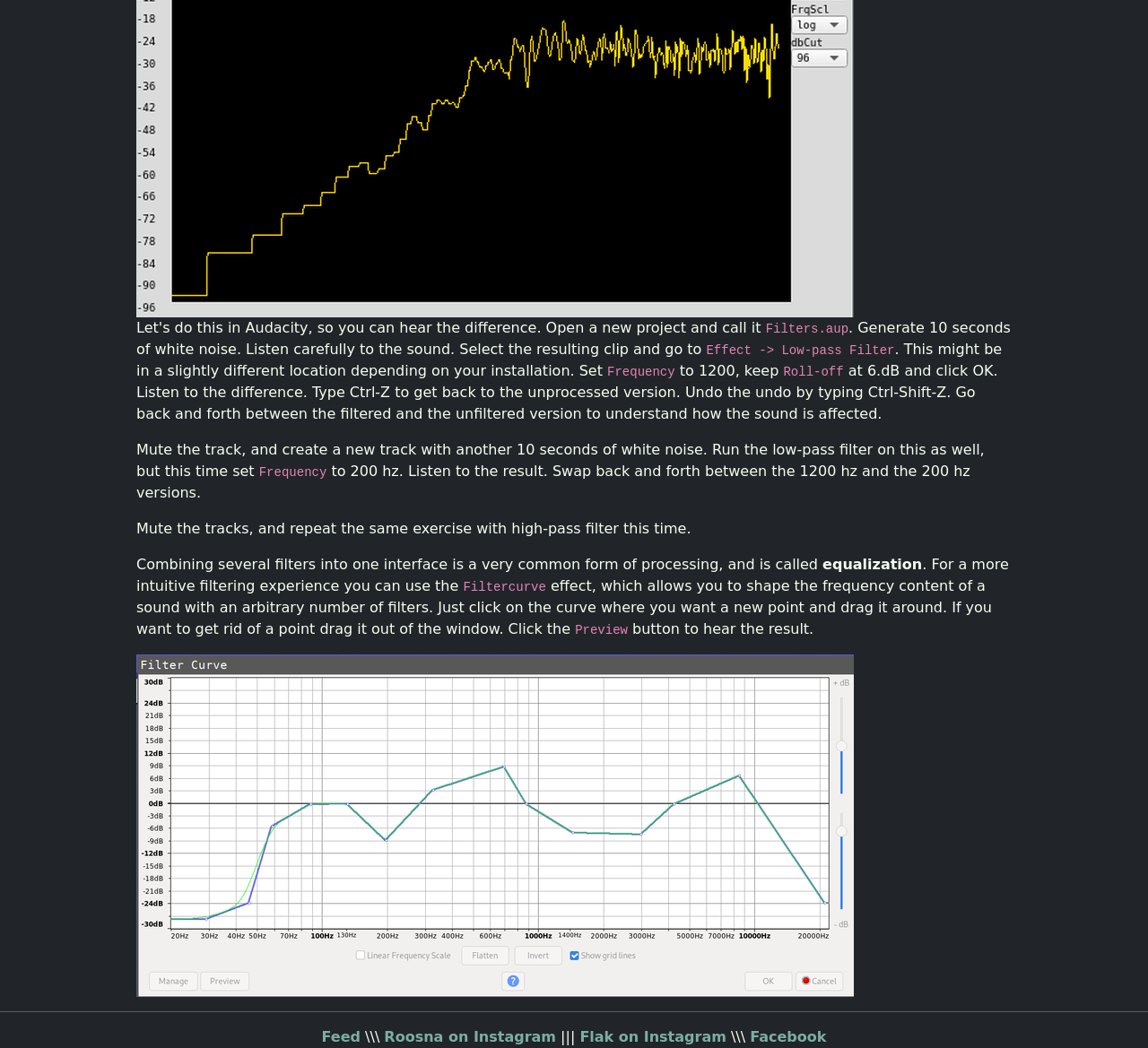Please analyze the image and give a detailed answer to the question:
What is 'equalization' in the context of sound processing?

In the context of sound processing, 'equalization' refers to combining several filters into one interface. This is stated in the text on the webpage, which explains that equalization is a common form of processing that involves combining several filters.